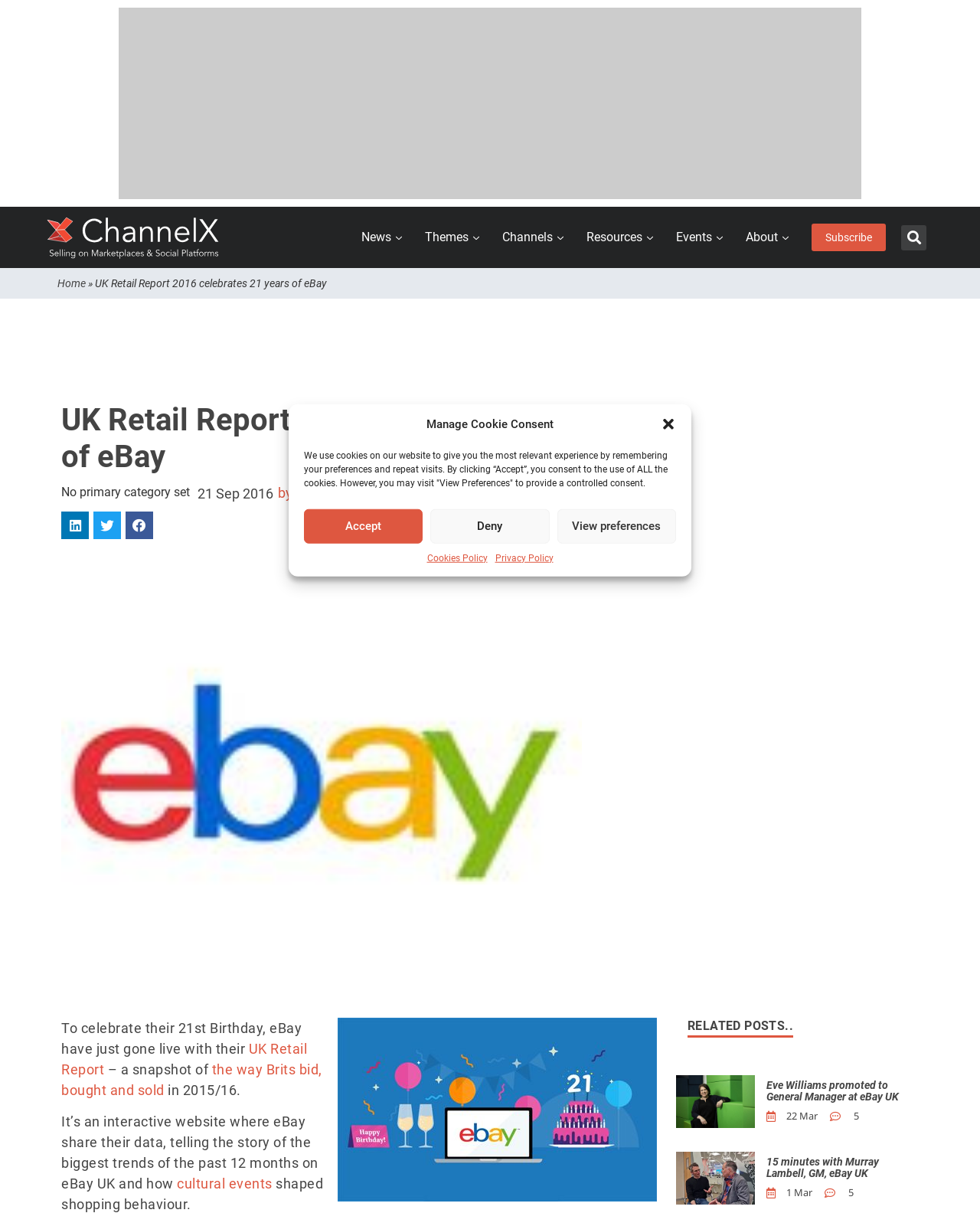Answer the question below with a single word or a brief phrase: 
What is the name of the report eBay has just gone live with?

UK Retail Report